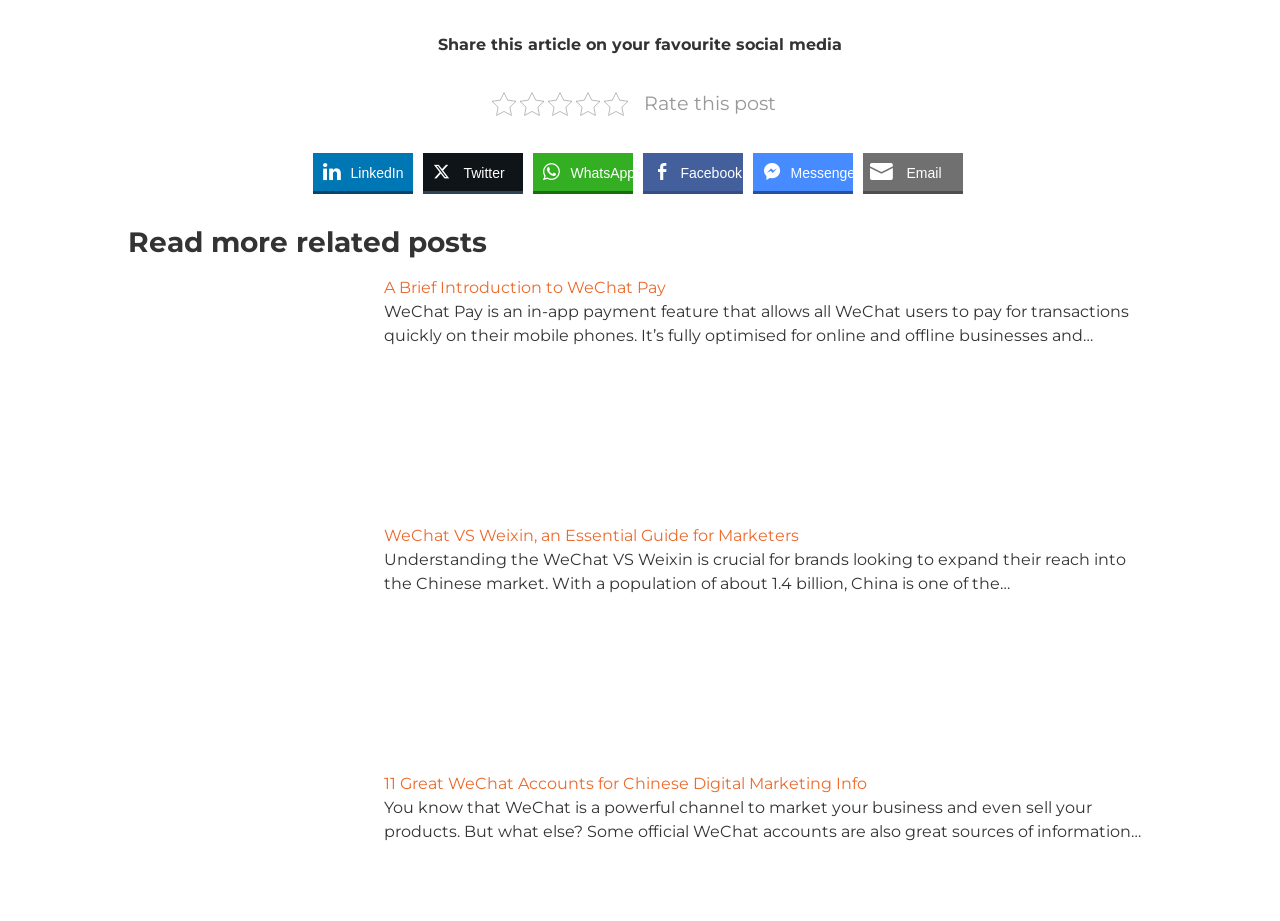Determine the bounding box coordinates of the clickable region to follow the instruction: "Check out related posts on WeChat VS Weixin".

[0.1, 0.803, 0.28, 0.824]